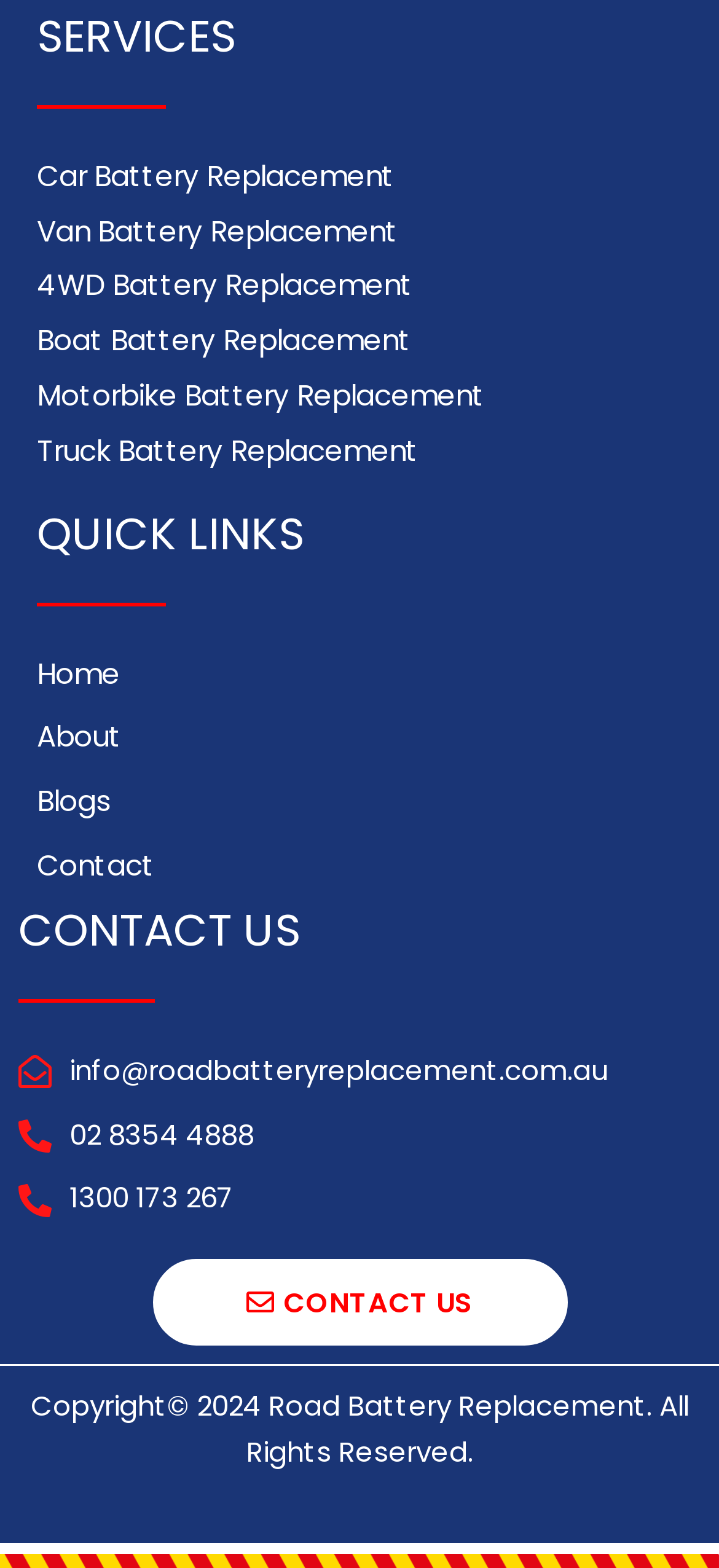Please find the bounding box coordinates for the clickable element needed to perform this instruction: "View archives".

None